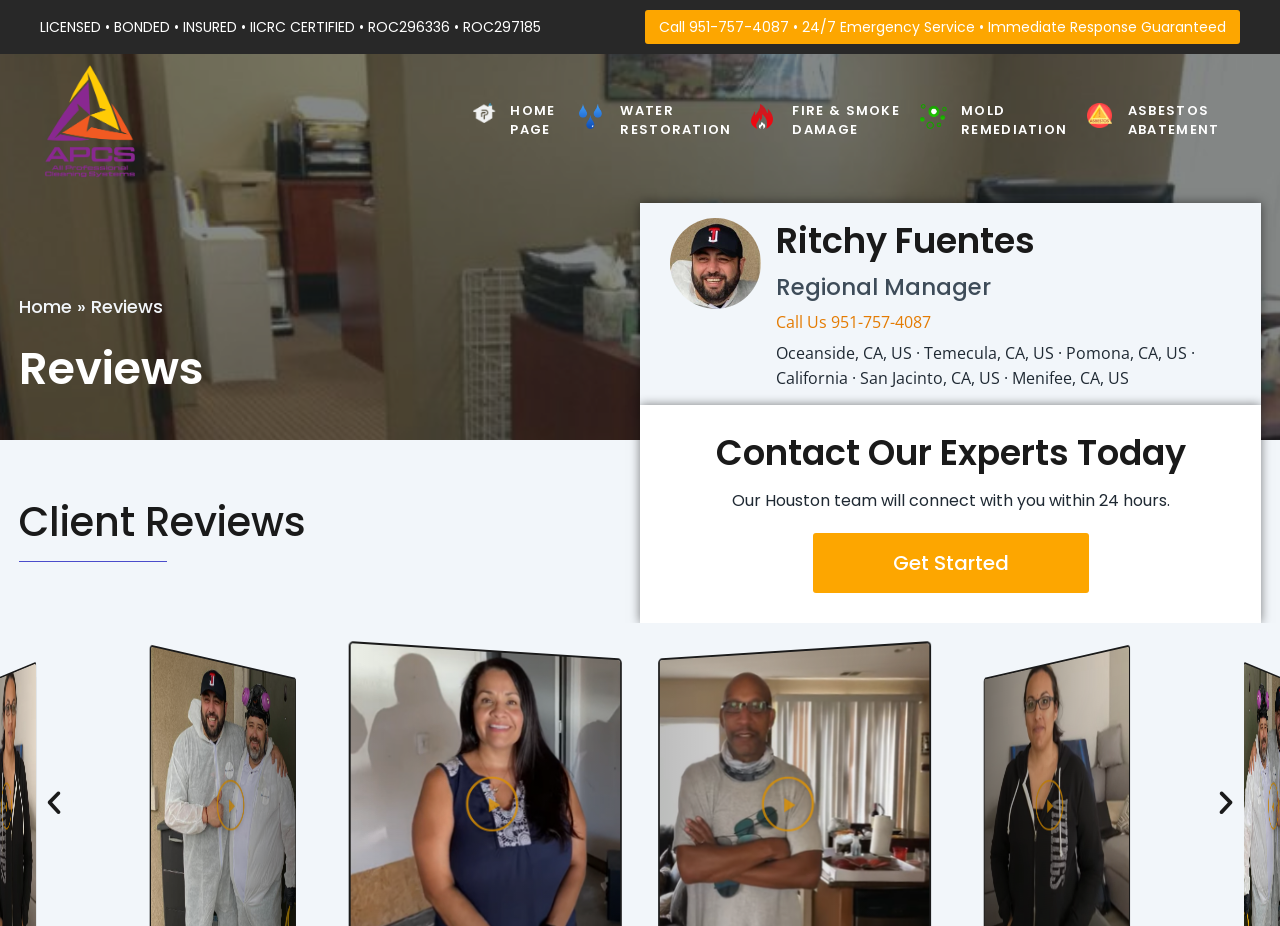With reference to the image, please provide a detailed answer to the following question: What is the phone number to call for emergency service?

I found the phone number by looking at the link 'Call 951-757-4087 • 24/7 Emergency Service • Immediate Response Guaranteed' which is located at the top of the page.